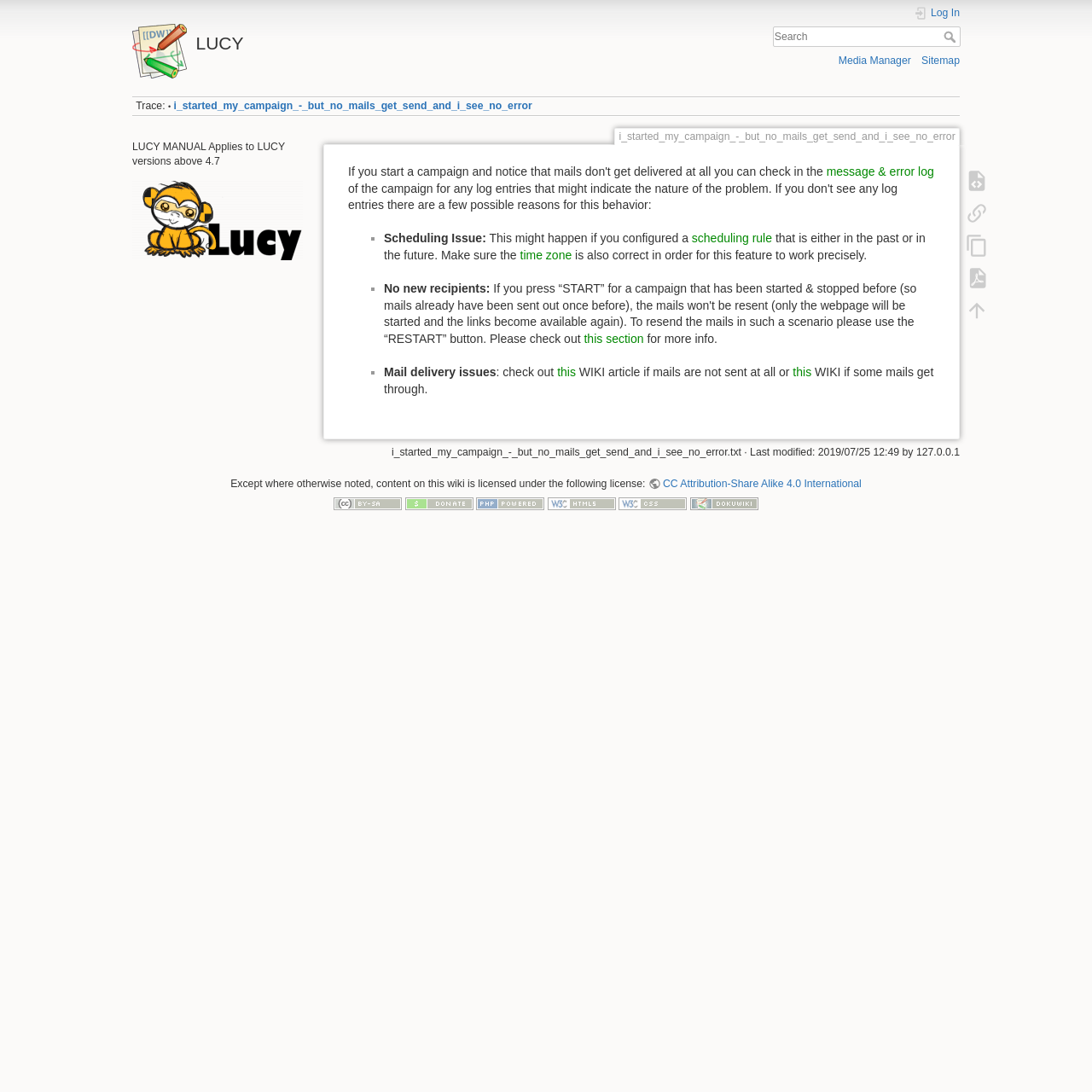Use a single word or phrase to respond to the question:
What is the last modified date of the page?

2019/07/25 12:49